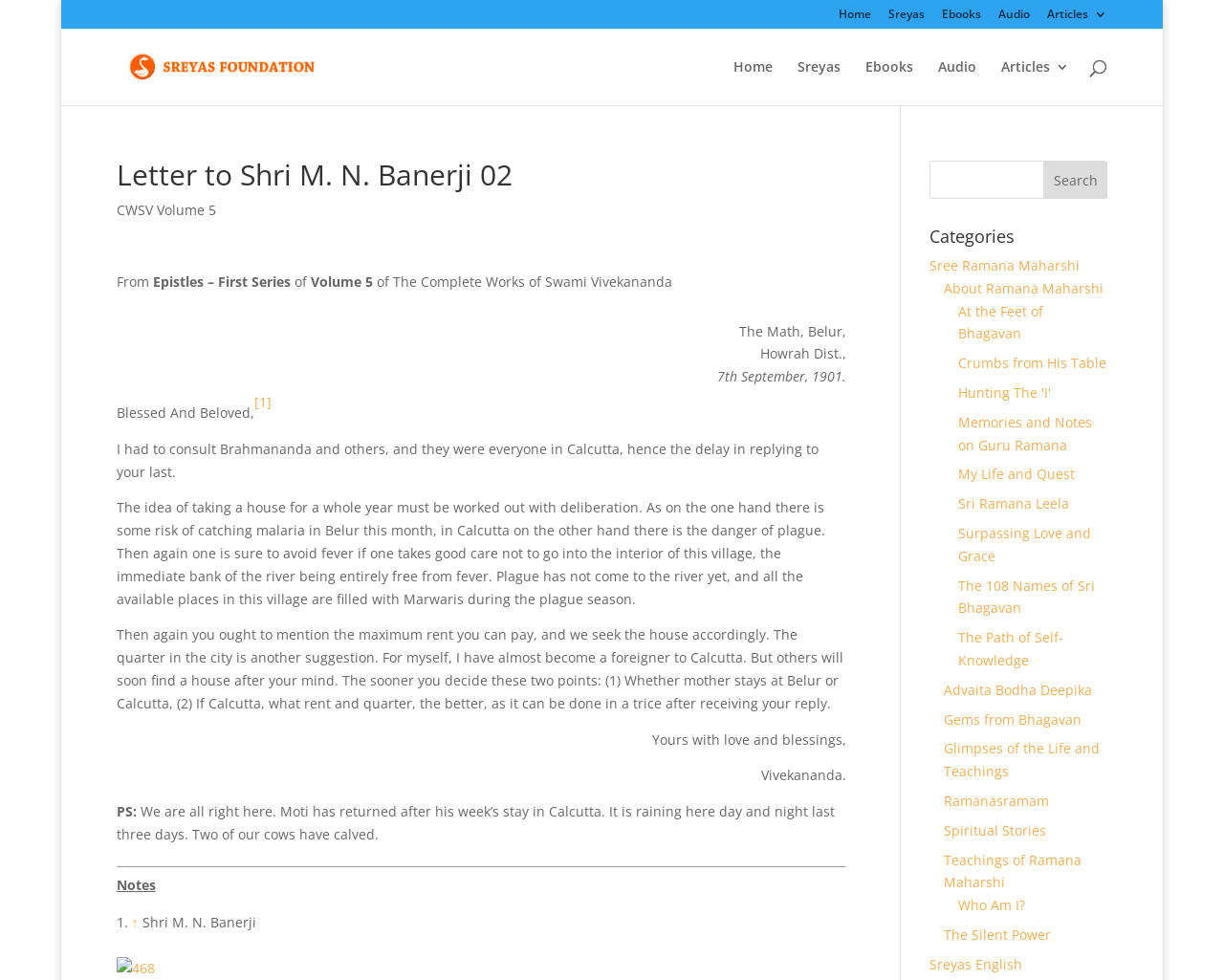Find the bounding box coordinates of the element's region that should be clicked in order to follow the given instruction: "Search for something". The coordinates should consist of four float numbers between 0 and 1, i.e., [left, top, right, bottom].

[0.095, 0.029, 0.905, 0.03]